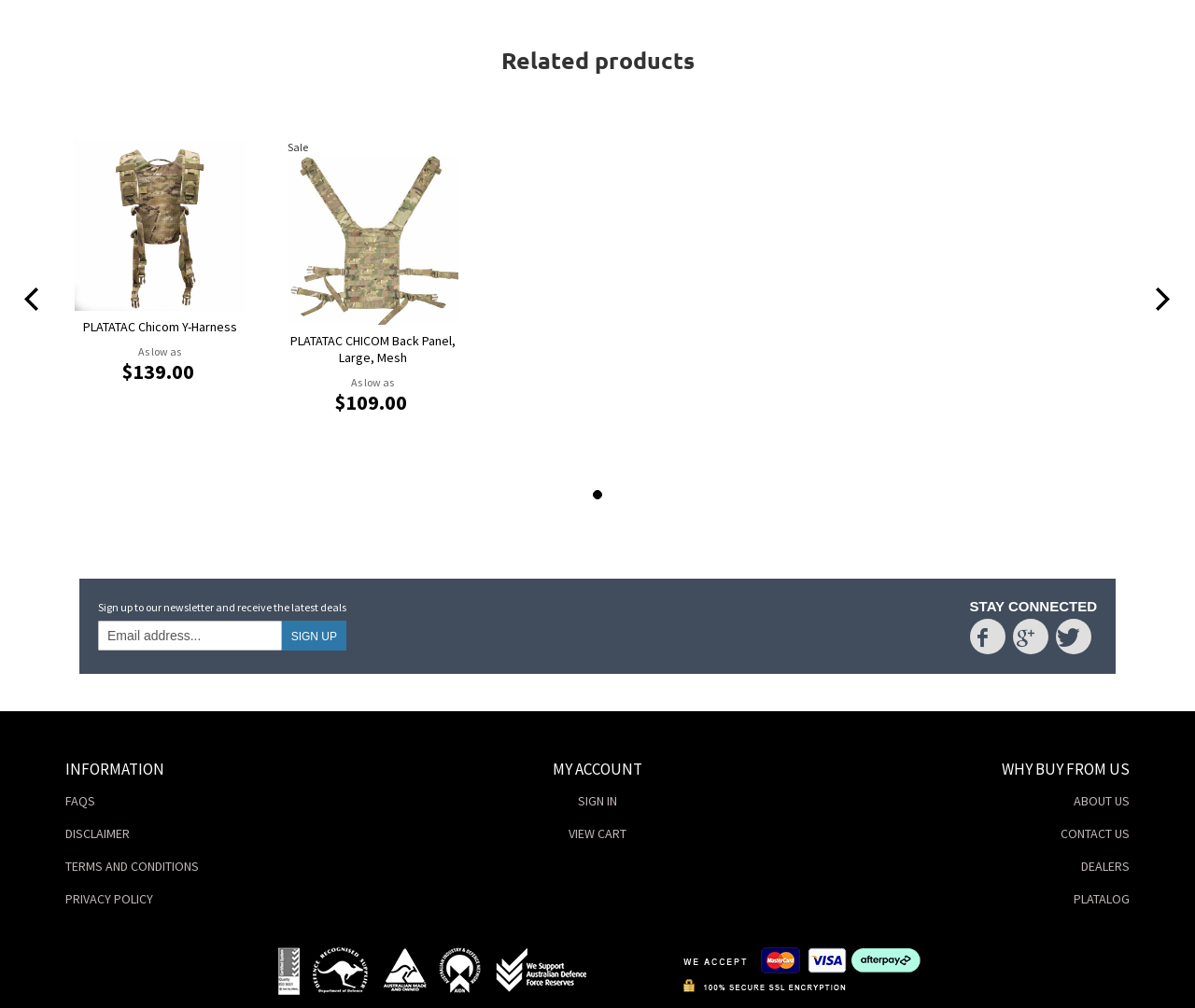Determine the bounding box coordinates of the clickable element to achieve the following action: 'Click on 'Do bicycles equal development in Mozambique?''. Provide the coordinates as four float values between 0 and 1, formatted as [left, top, right, bottom].

None